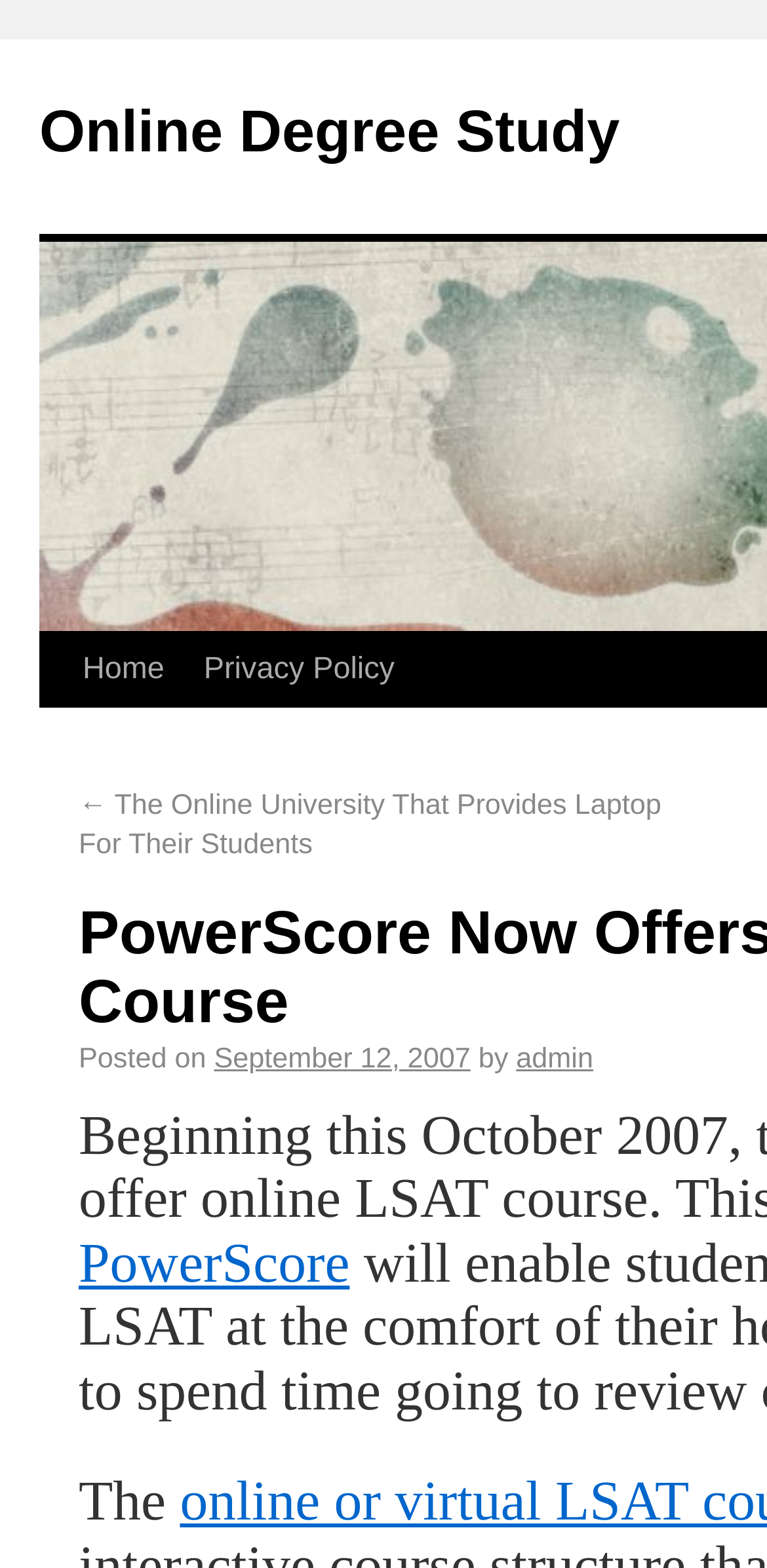Identify the bounding box coordinates for the UI element described as: "10-20-Life Law".

None